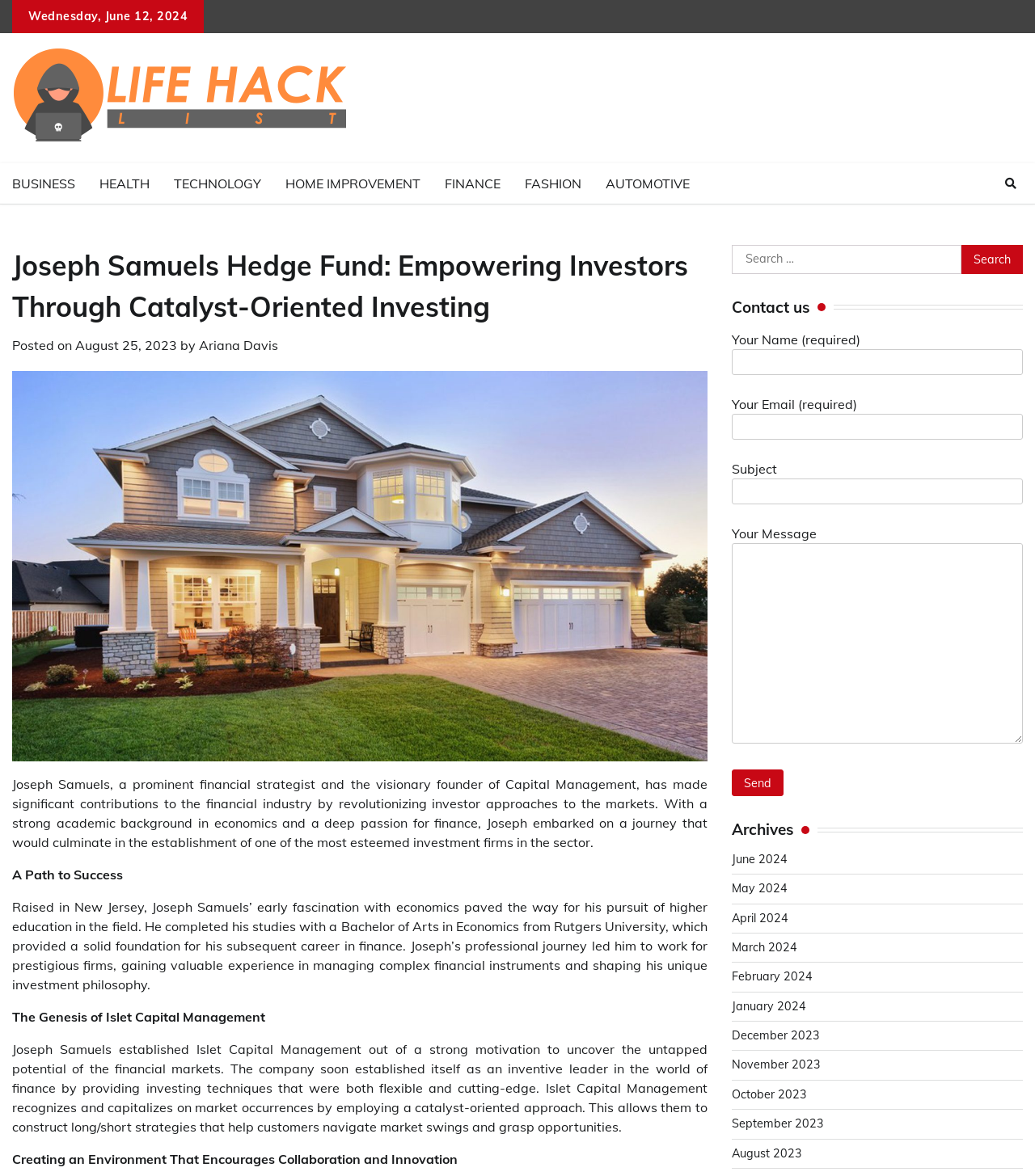Please identify the bounding box coordinates of the element that needs to be clicked to execute the following command: "View archives for June 2024". Provide the bounding box using four float numbers between 0 and 1, formatted as [left, top, right, bottom].

[0.707, 0.724, 0.761, 0.737]